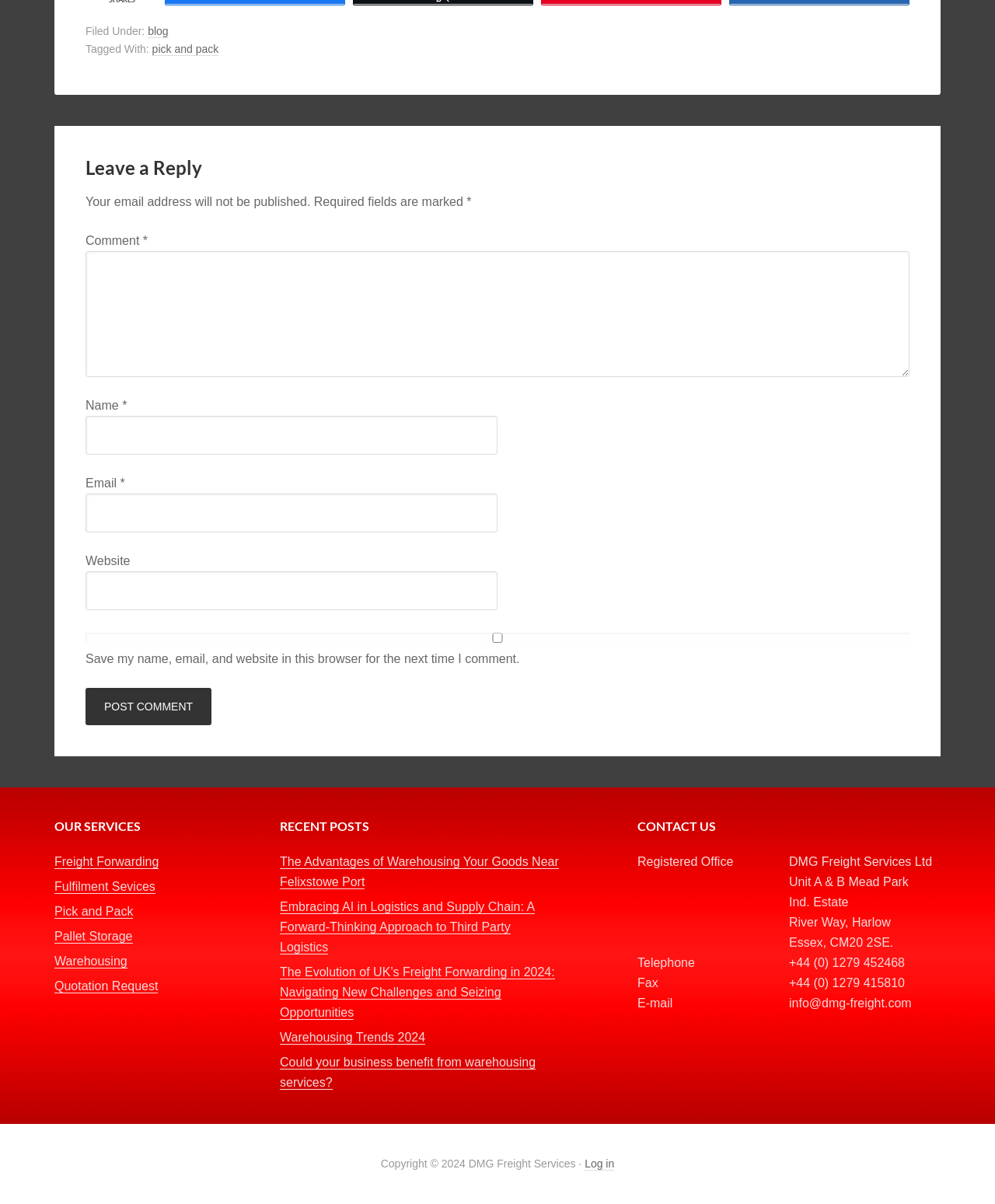Pinpoint the bounding box coordinates of the clickable area necessary to execute the following instruction: "Leave a comment". The coordinates should be given as four float numbers between 0 and 1, namely [left, top, right, bottom].

[0.086, 0.131, 0.914, 0.149]